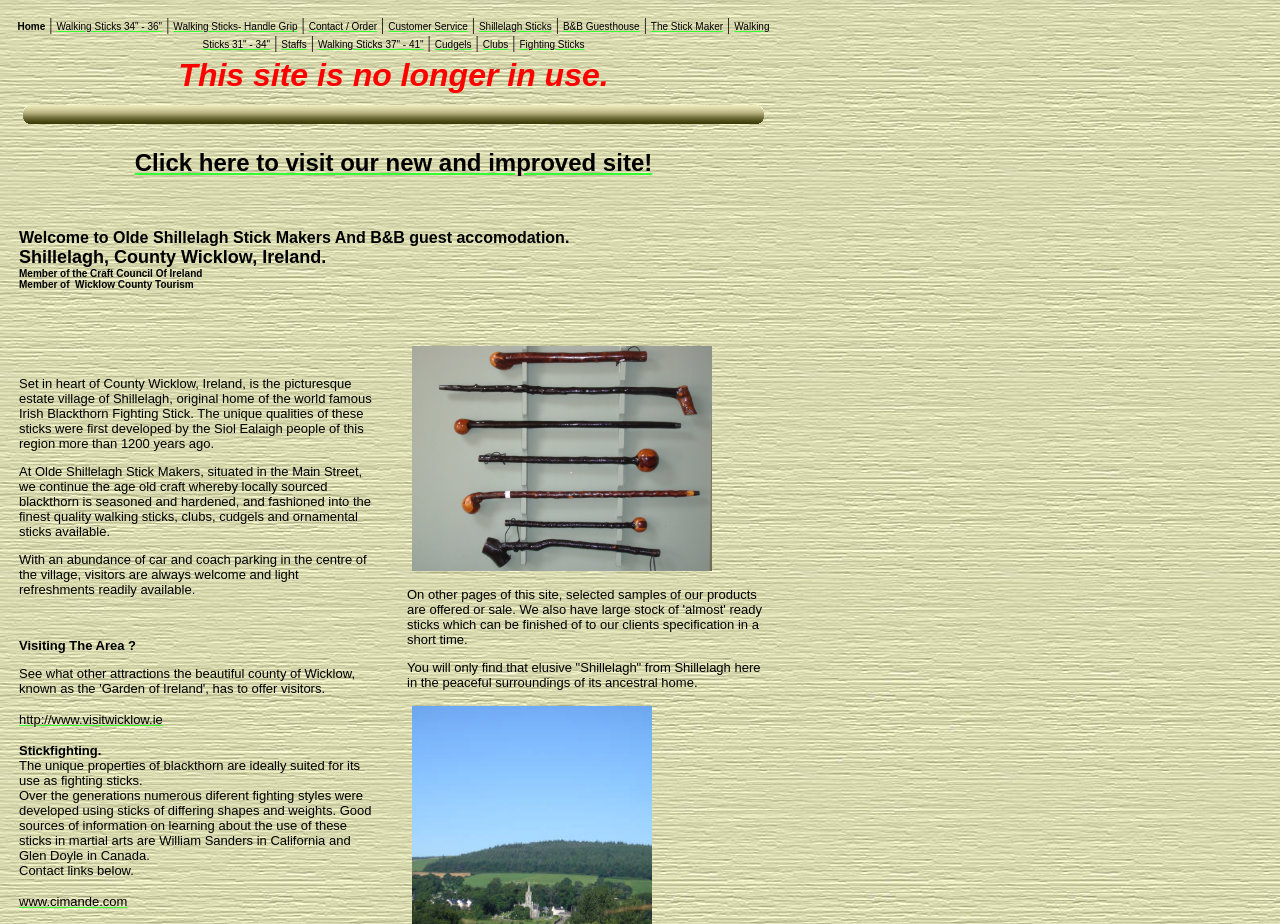How many categories of walking sticks are available?
Please use the image to provide an in-depth answer to the question.

By examining the links on the webpage, I count five categories of walking sticks: 31" - 34", 34" - 36", 37" - 41", Staffs, and Cudgels.